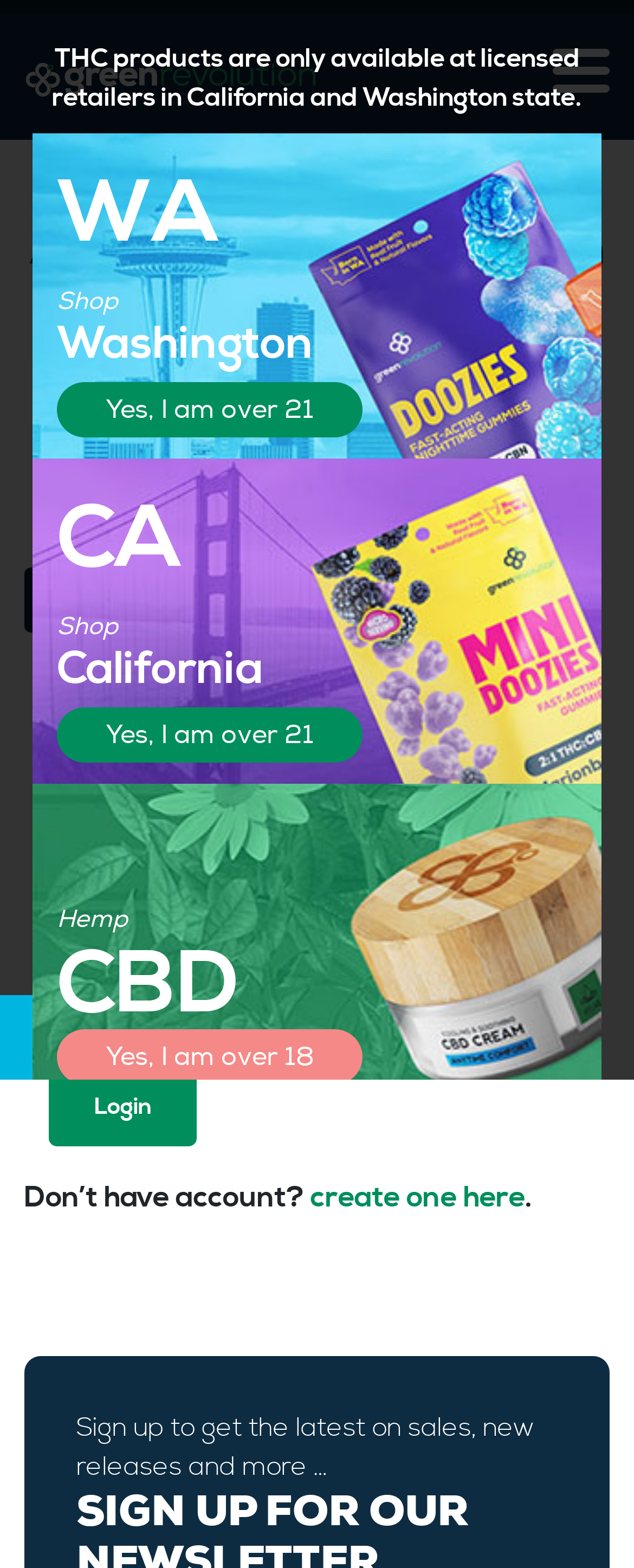Please locate the bounding box coordinates of the region I need to click to follow this instruction: "Enter username".

[0.077, 0.47, 0.923, 0.522]